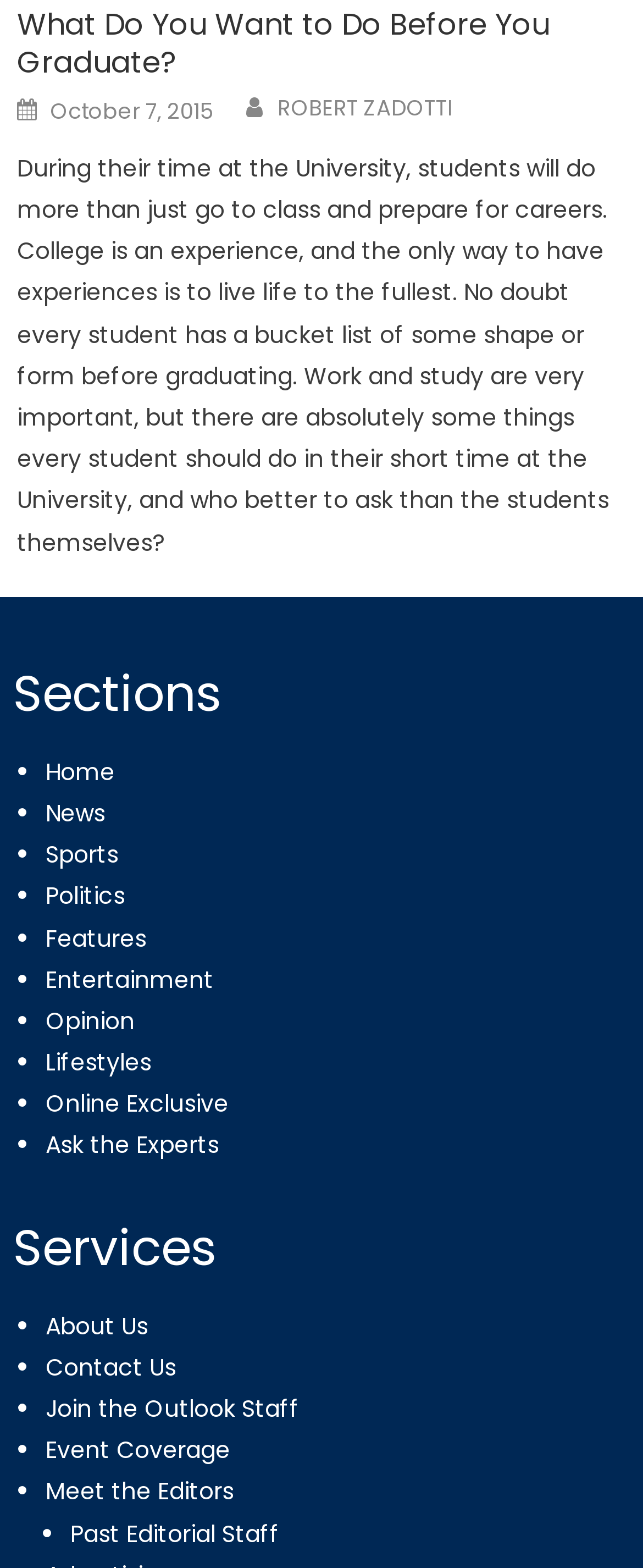Give a short answer to this question using one word or a phrase:
How many services are listed on the webpage?

6